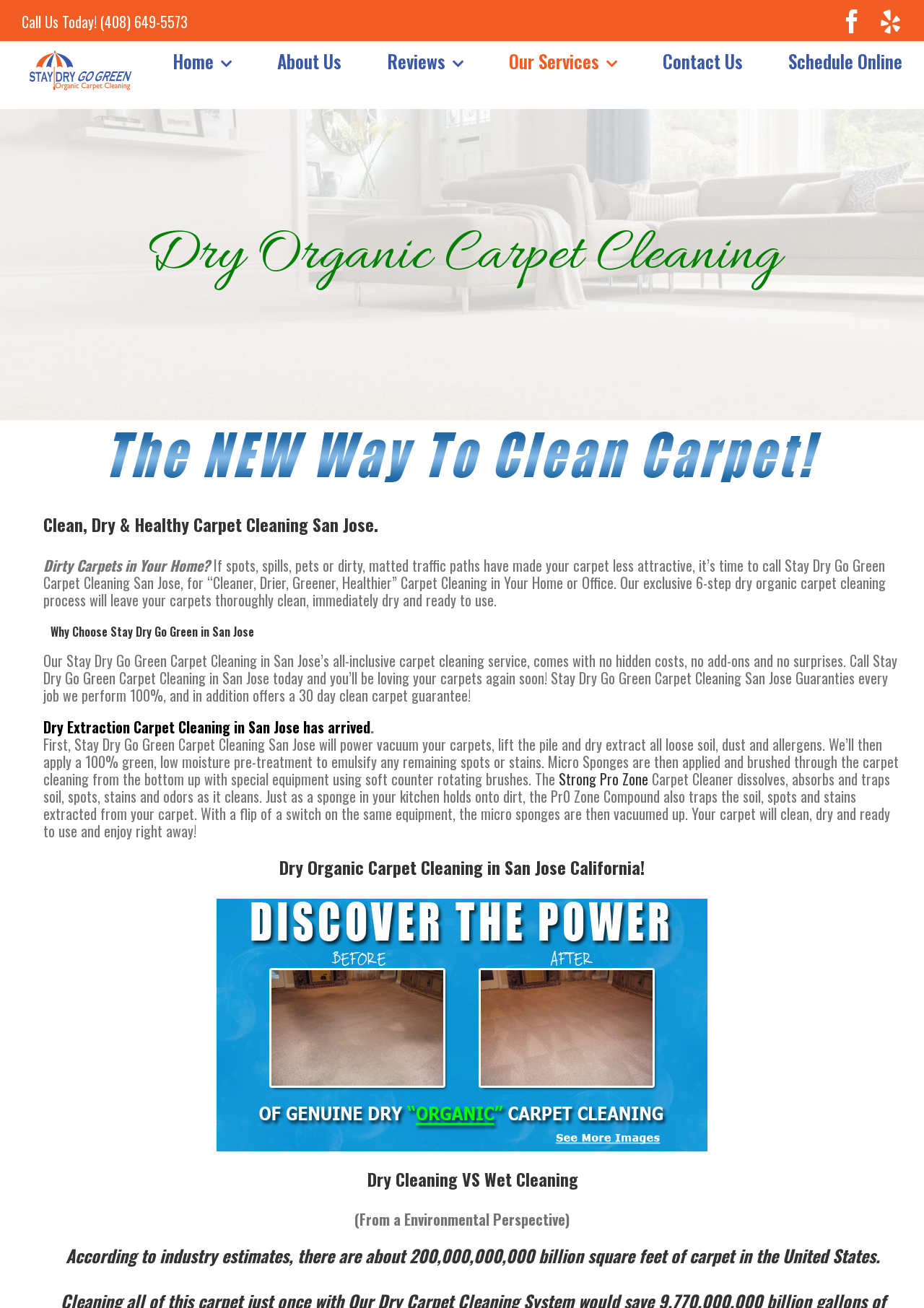Please give a succinct answer to the question in one word or phrase:
What is the name of the carpet cleaning company?

Stay Dry Go Green